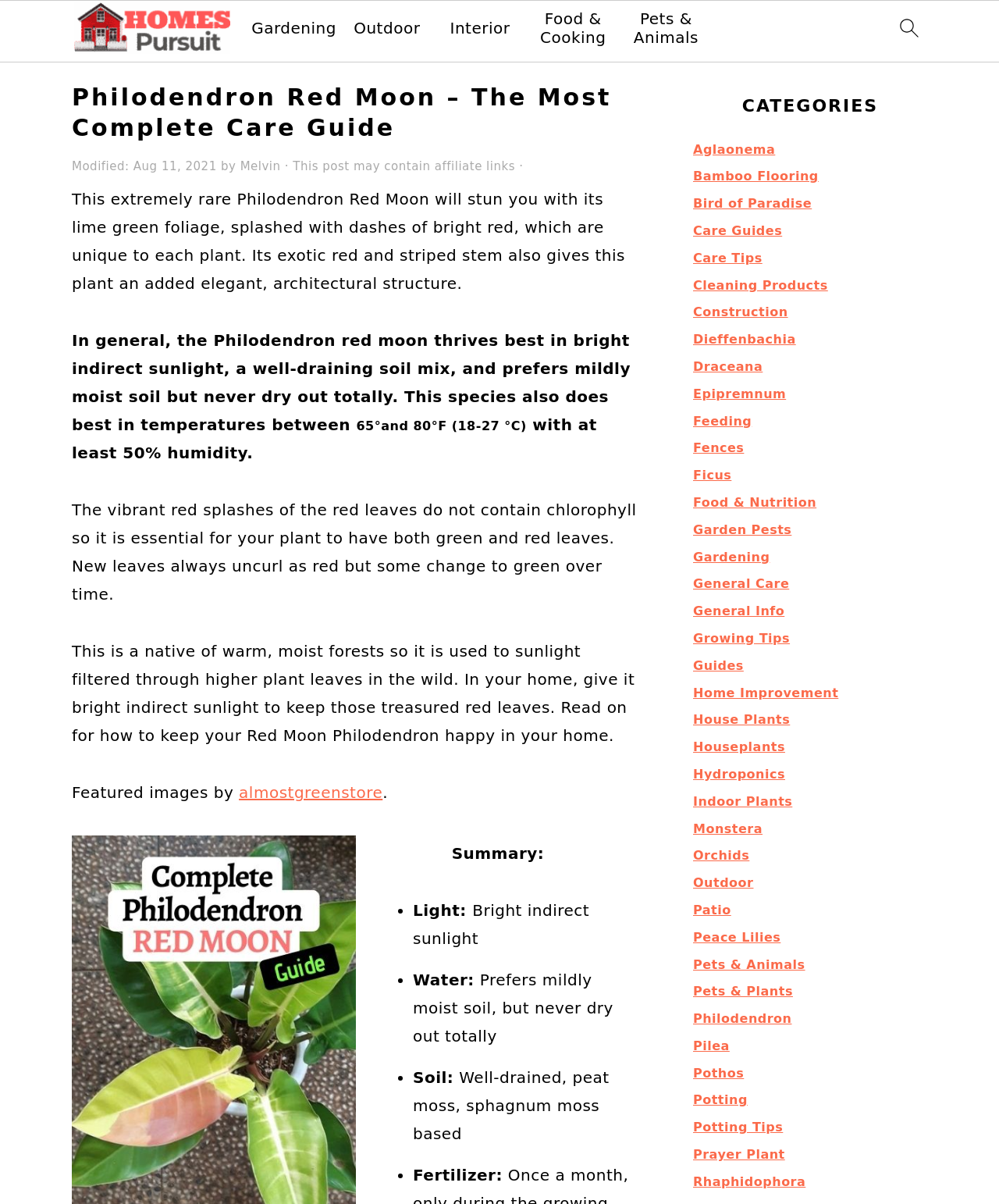Could you find the bounding box coordinates of the clickable area to complete this instruction: "view Gardening category"?

[0.252, 0.016, 0.337, 0.031]